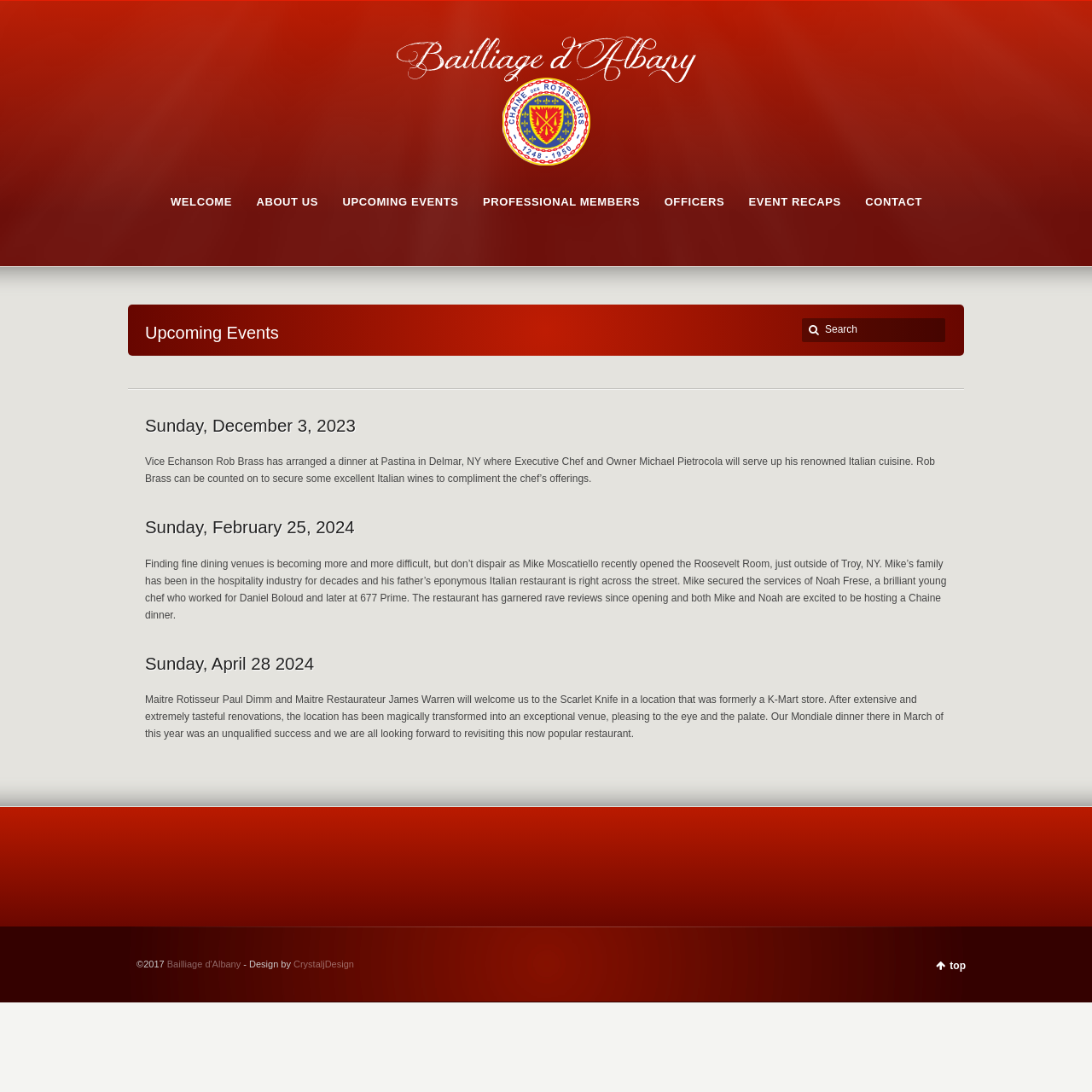Locate the bounding box coordinates of the clickable area to execute the instruction: "Read about the event on Sunday, December 3, 2023". Provide the coordinates as four float numbers between 0 and 1, represented as [left, top, right, bottom].

[0.133, 0.38, 0.867, 0.4]